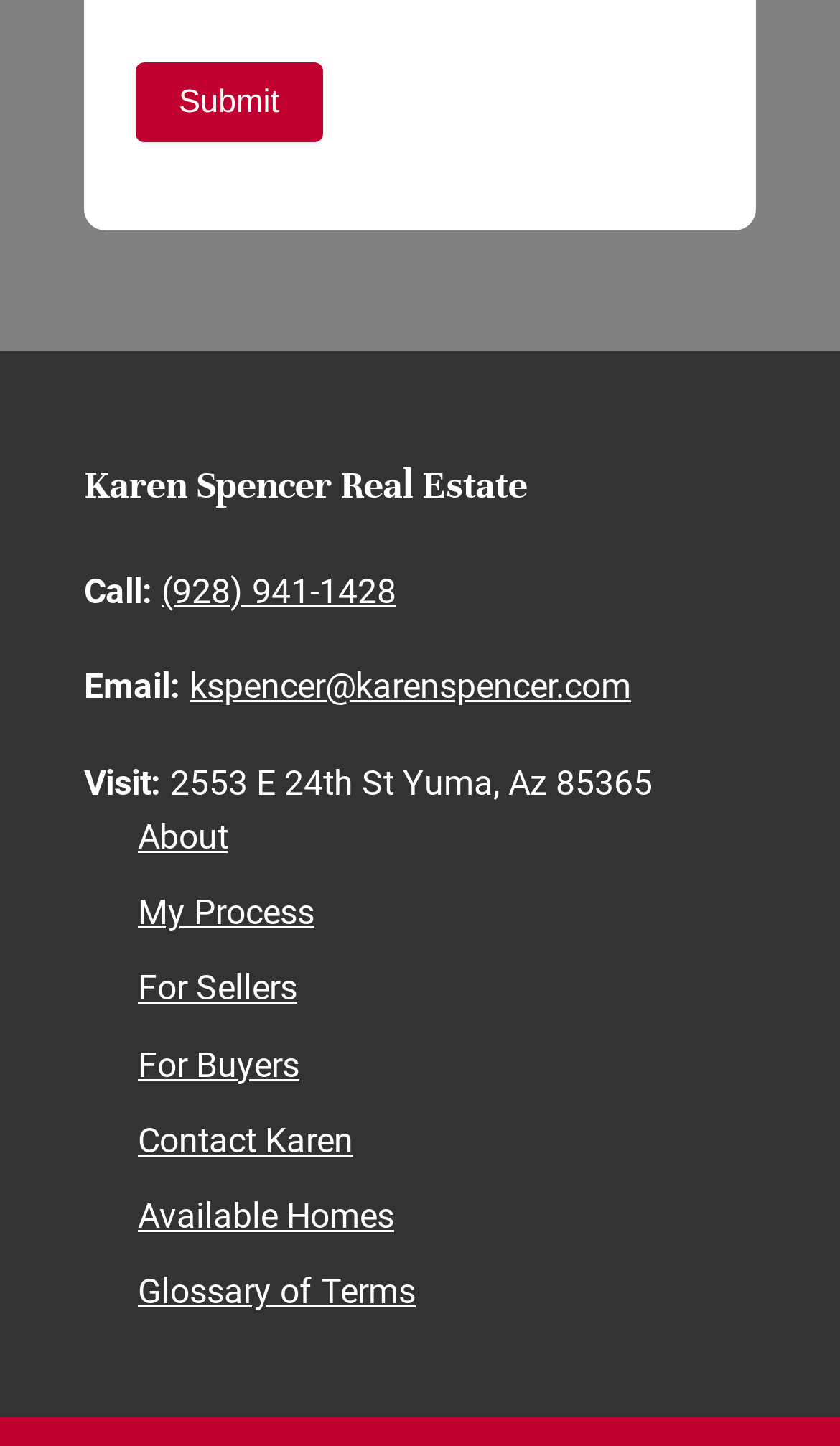Respond to the question below with a single word or phrase: How many links are there in the navigation menu?

7